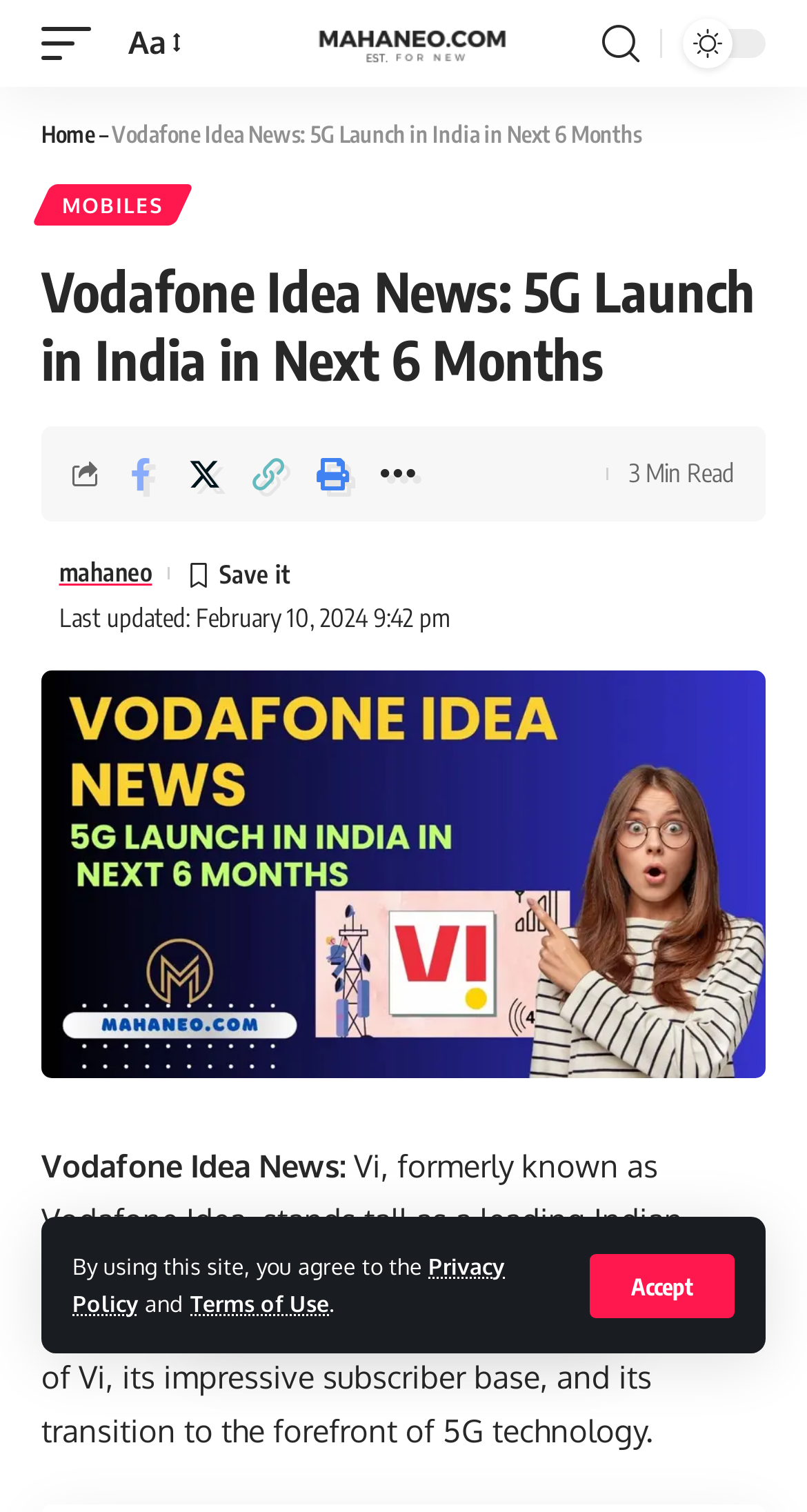Identify the bounding box coordinates for the element you need to click to achieve the following task: "Read more about Vodafone Idea News". Provide the bounding box coordinates as four float numbers between 0 and 1, in the form [left, top, right, bottom].

[0.051, 0.169, 0.949, 0.262]